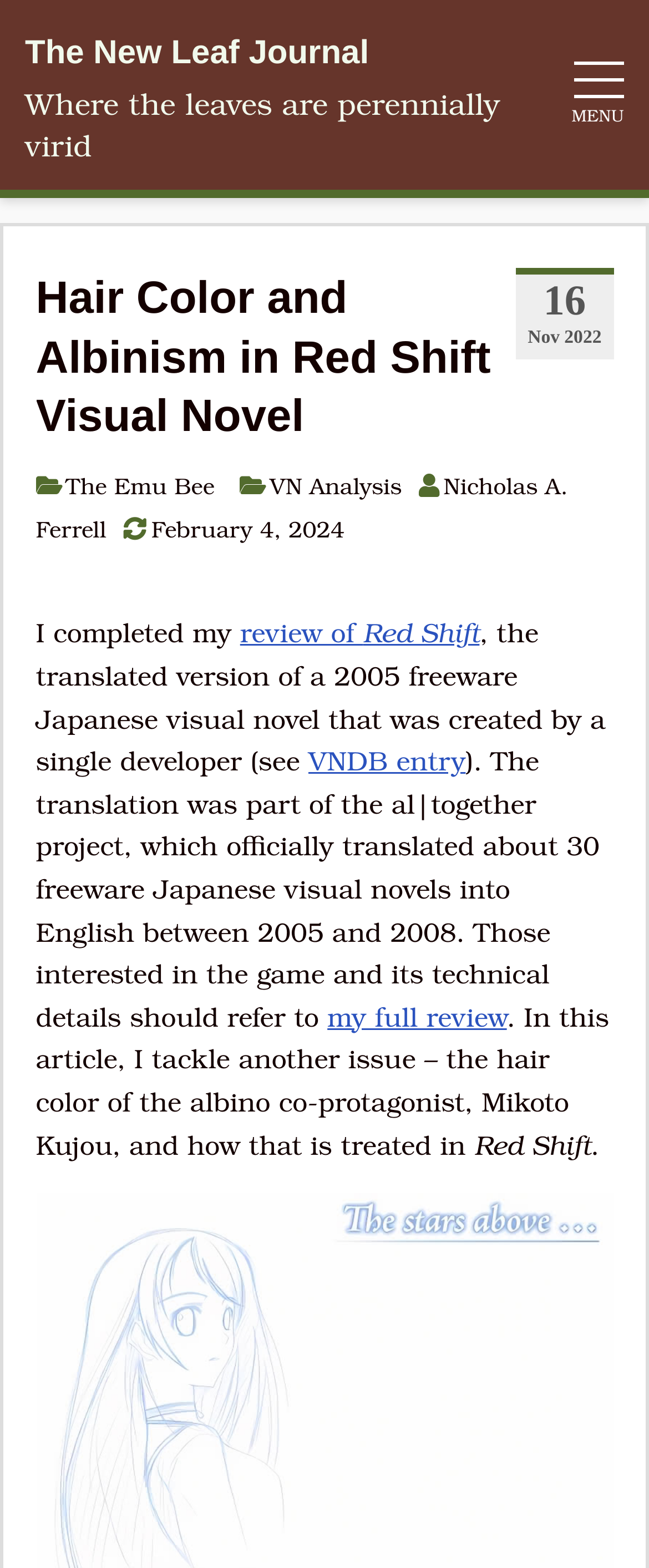Find the bounding box of the element with the following description: "VNDB entry". The coordinates must be four float numbers between 0 and 1, formatted as [left, top, right, bottom].

[0.475, 0.48, 0.717, 0.497]